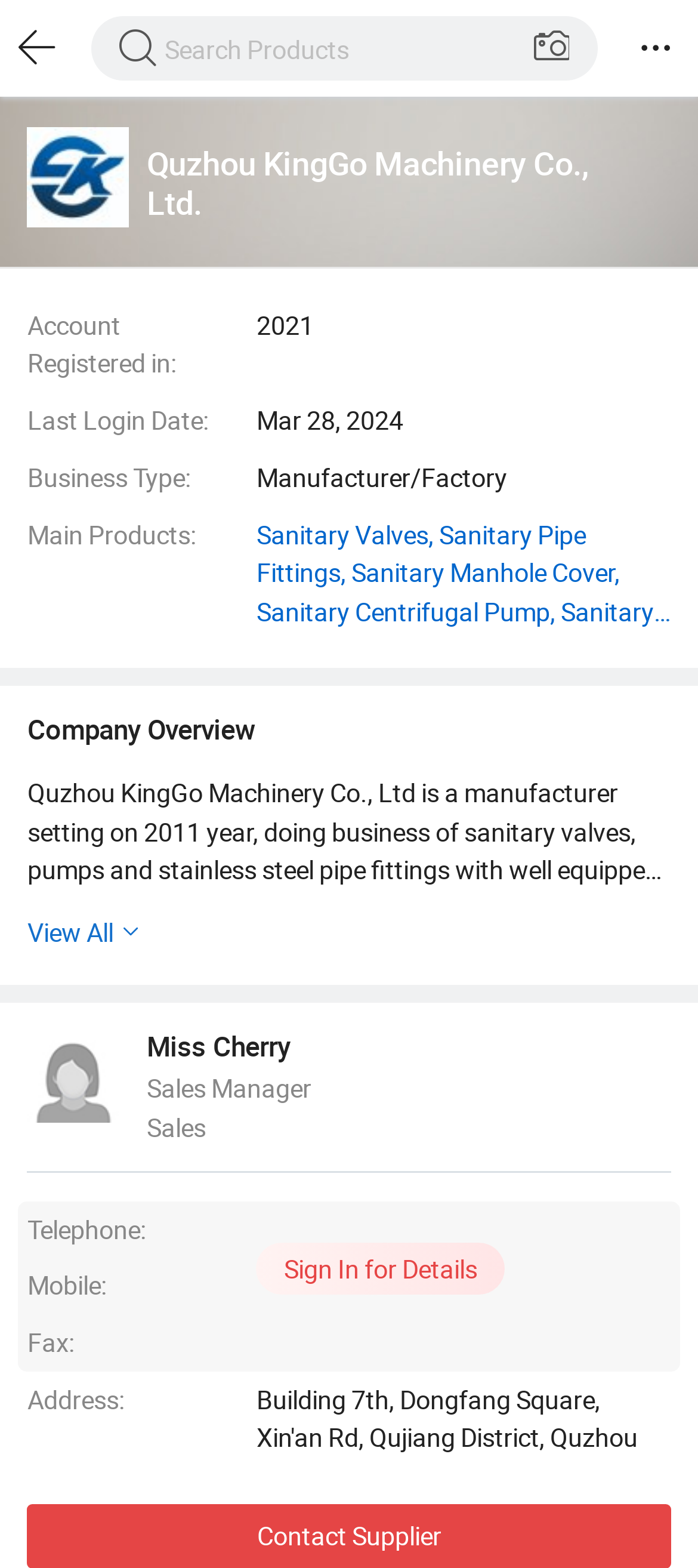Identify the bounding box coordinates of the HTML element based on this description: "name="word" placeholder="Search Products"".

[0.131, 0.011, 0.856, 0.051]